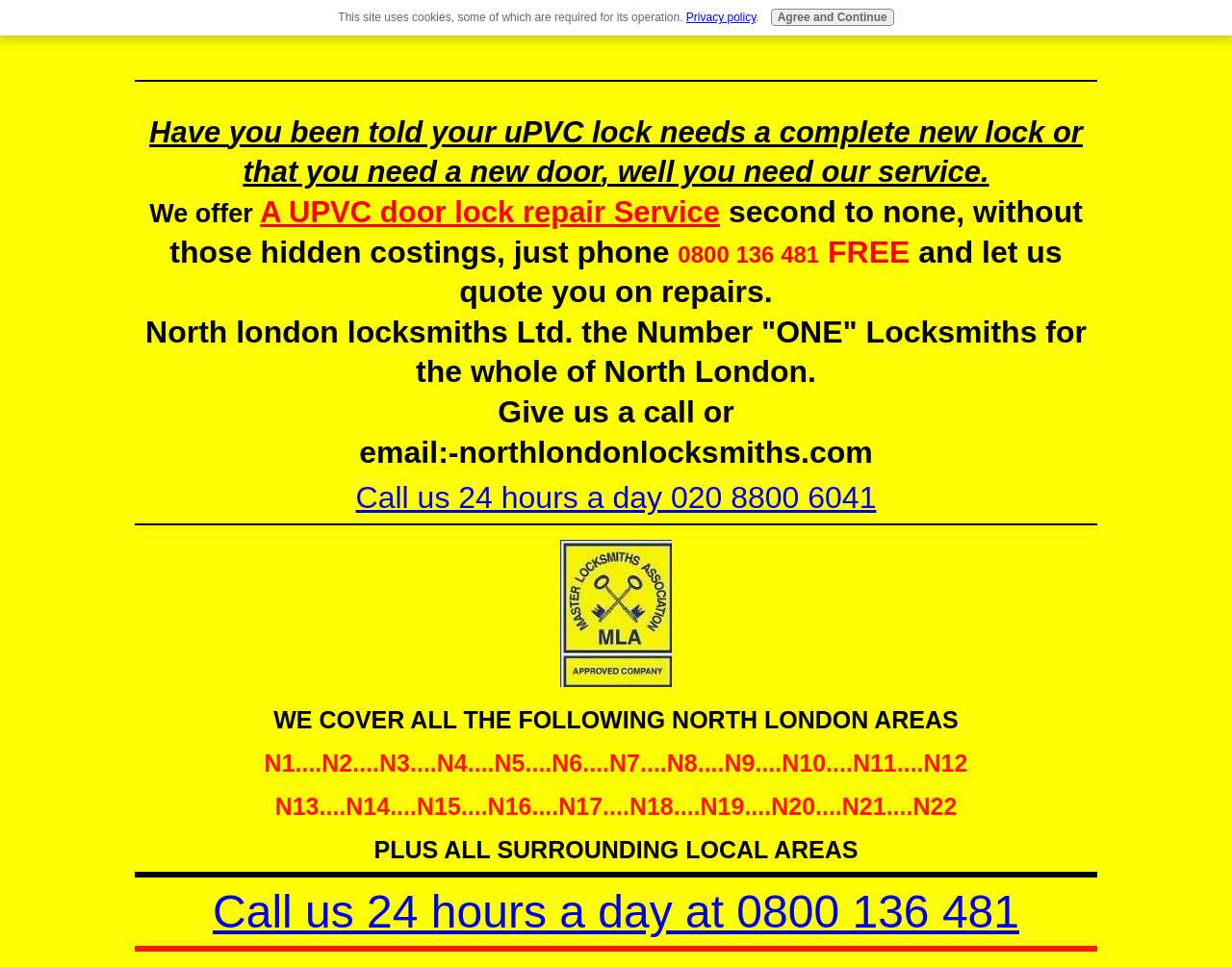What is the company's membership affiliation?
Using the image as a reference, give an elaborate response to the question.

The webpage displays an image with the text 'WE ARE COMPANY MEMBERS OF THE MASTER LOCKSMITHS ASSOCIATION', indicating their membership affiliation.